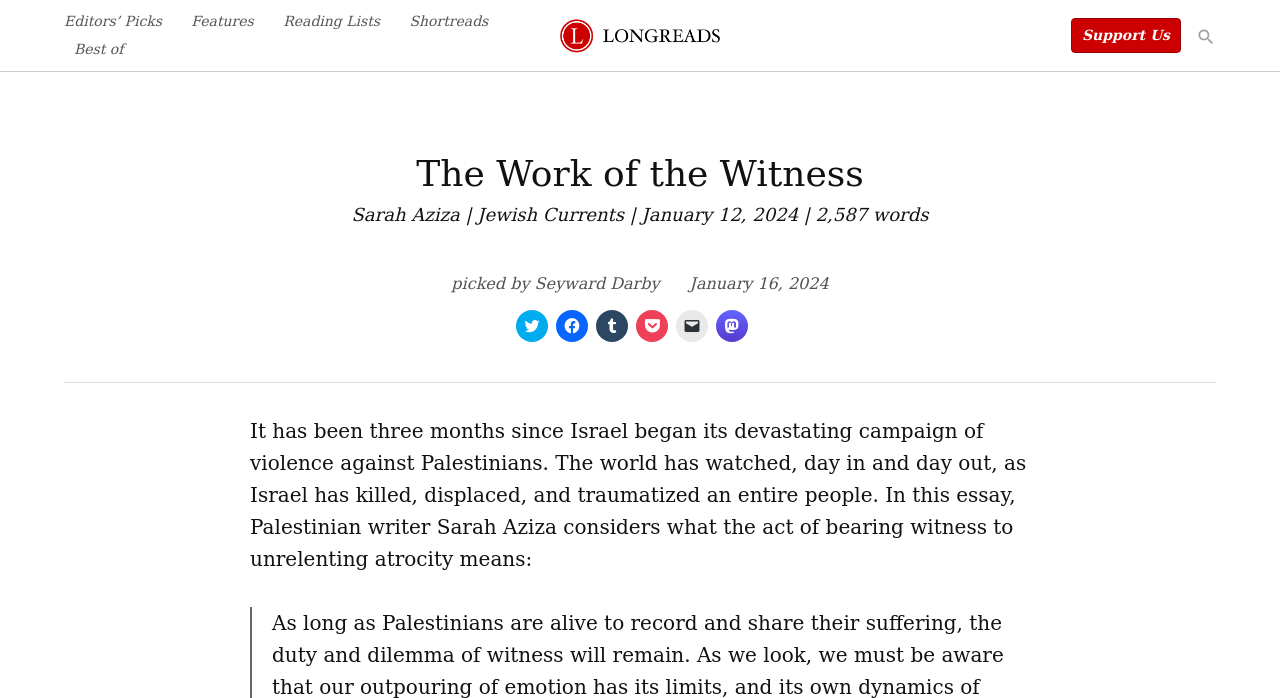What is the word count of the essay?
Provide a well-explained and detailed answer to the question.

The word count of the essay is mentioned in the text as 'Sarah Aziza | Jewish Currents | January 12, 2024 | 2,587 words'.